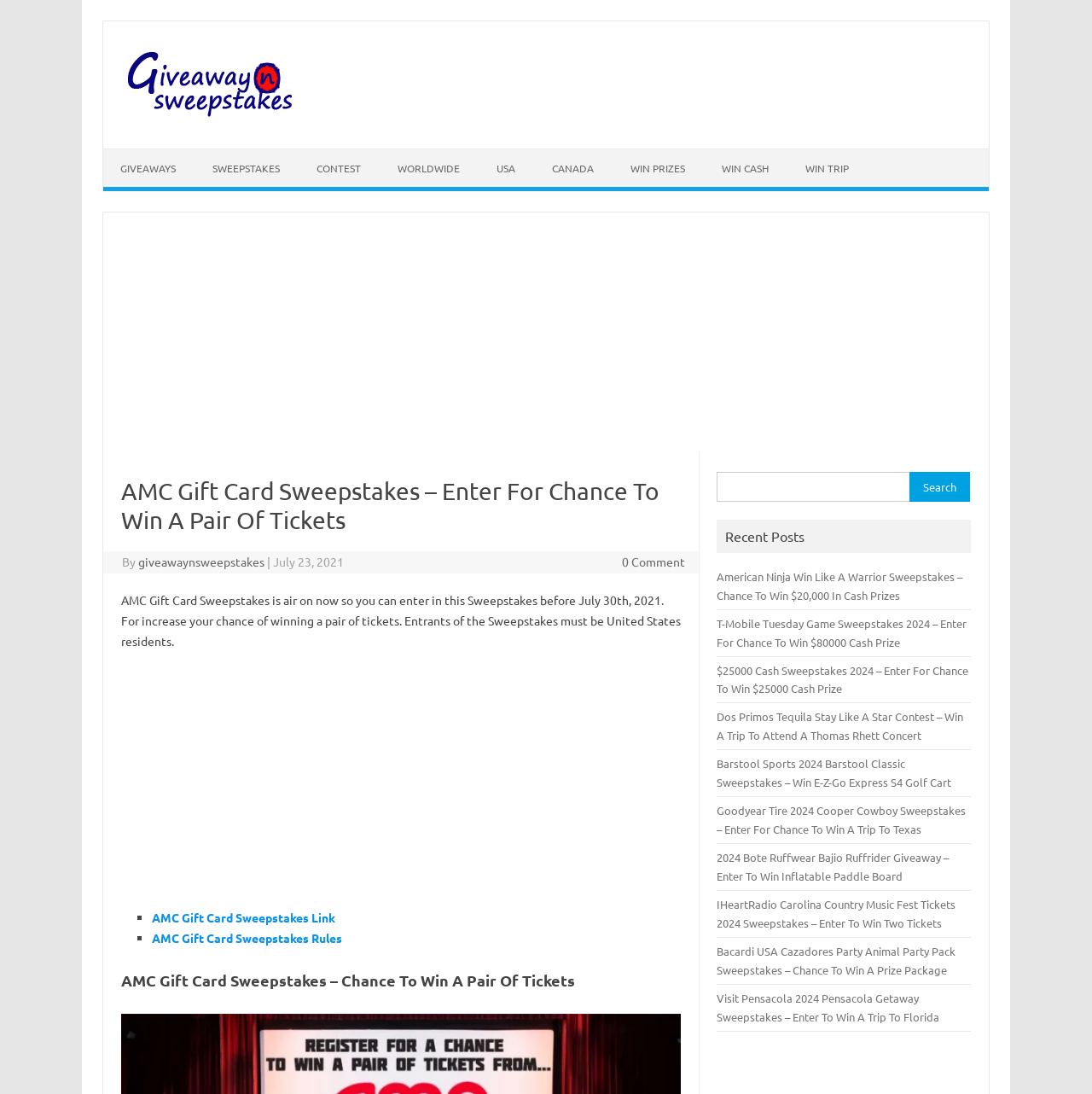From the image, can you give a detailed response to the question below:
What is the deadline to enter the sweepstakes?

According to the webpage content, the deadline to enter the sweepstakes is July 30th, 2021, as stated in the text 'AMC Gift Card Sweepstakes is air on now so you can enter in this Sweepstakes before July 30th, 2021'.